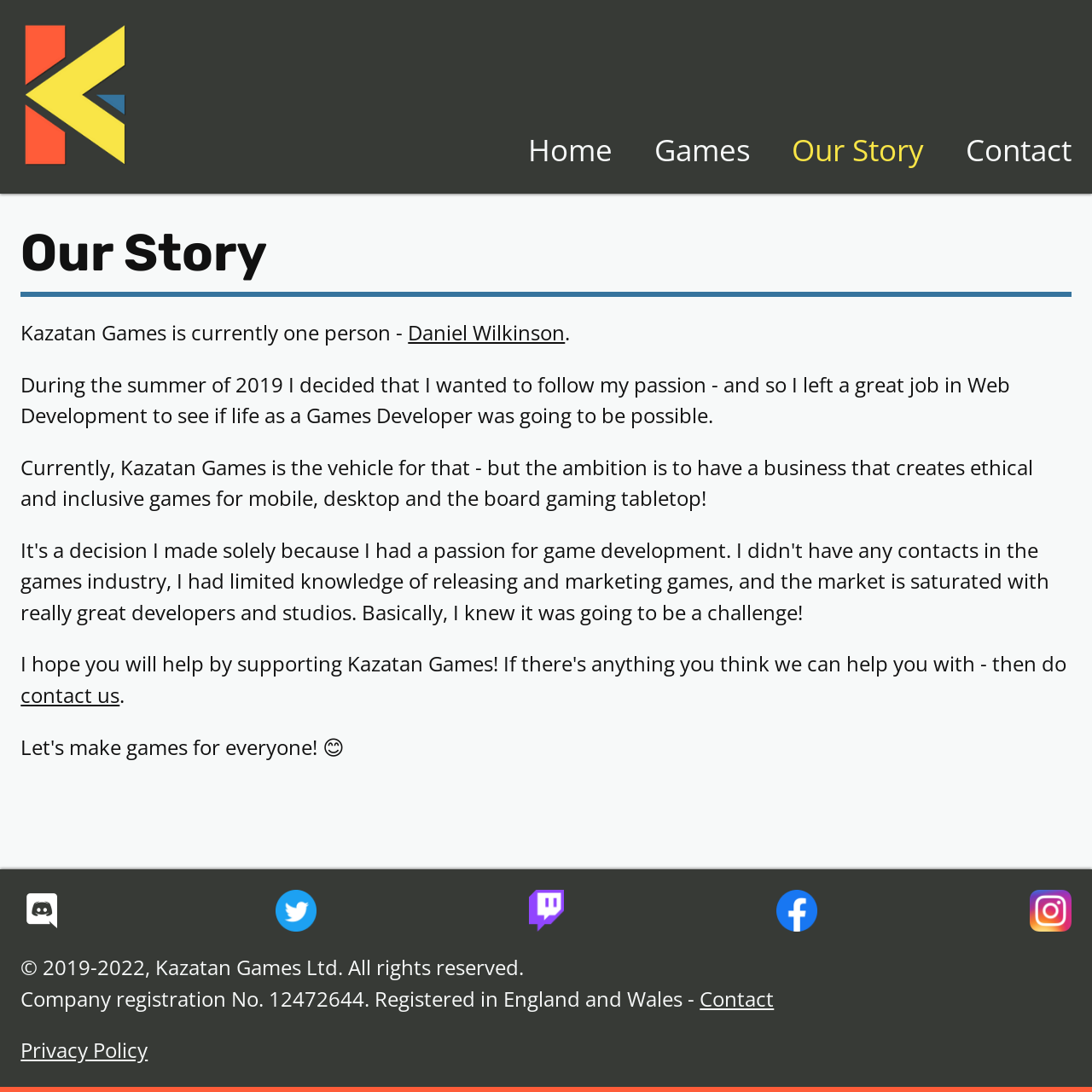Show the bounding box coordinates for the element that needs to be clicked to execute the following instruction: "go to home page". Provide the coordinates in the form of four float numbers between 0 and 1, i.e., [left, top, right, bottom].

[0.019, 0.019, 0.119, 0.155]